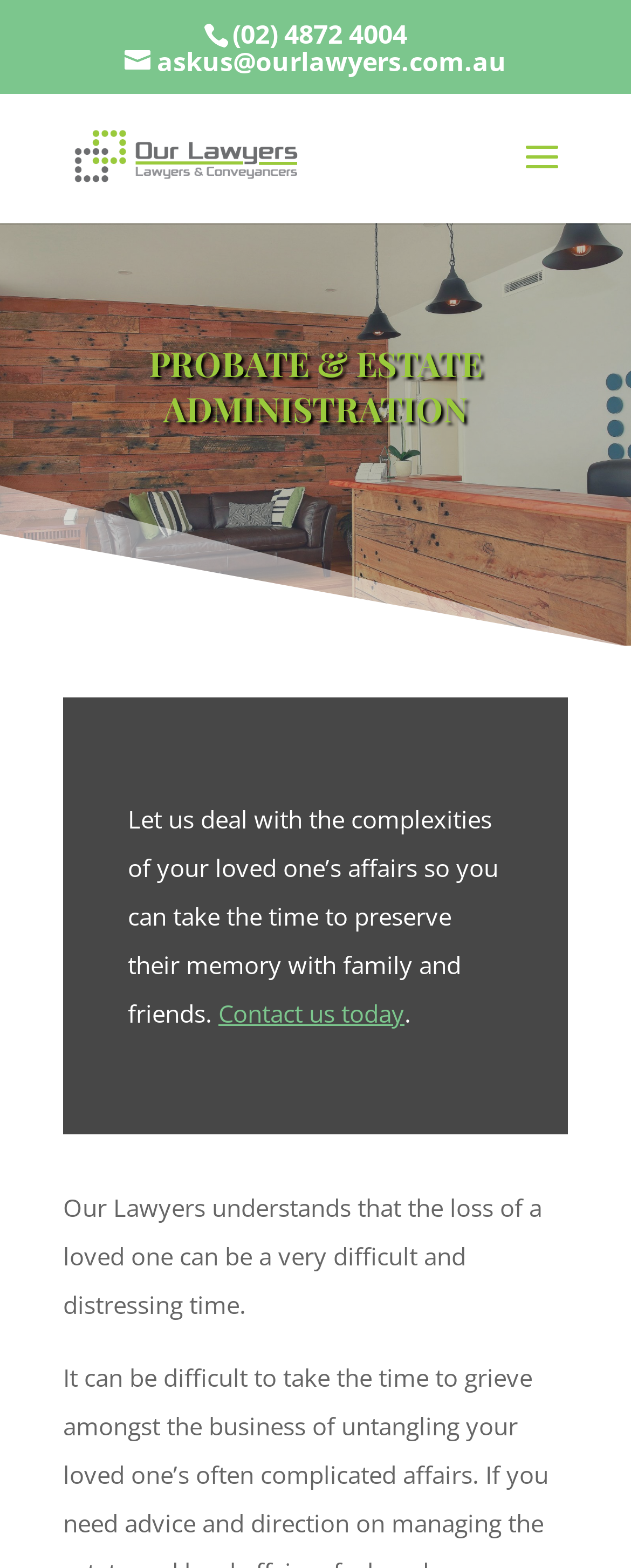What is the phone number to contact?
Please provide a comprehensive answer to the question based on the webpage screenshot.

I found the phone number by looking at the link element with the text '(02) 4872 4004' which is located at the top of the page.